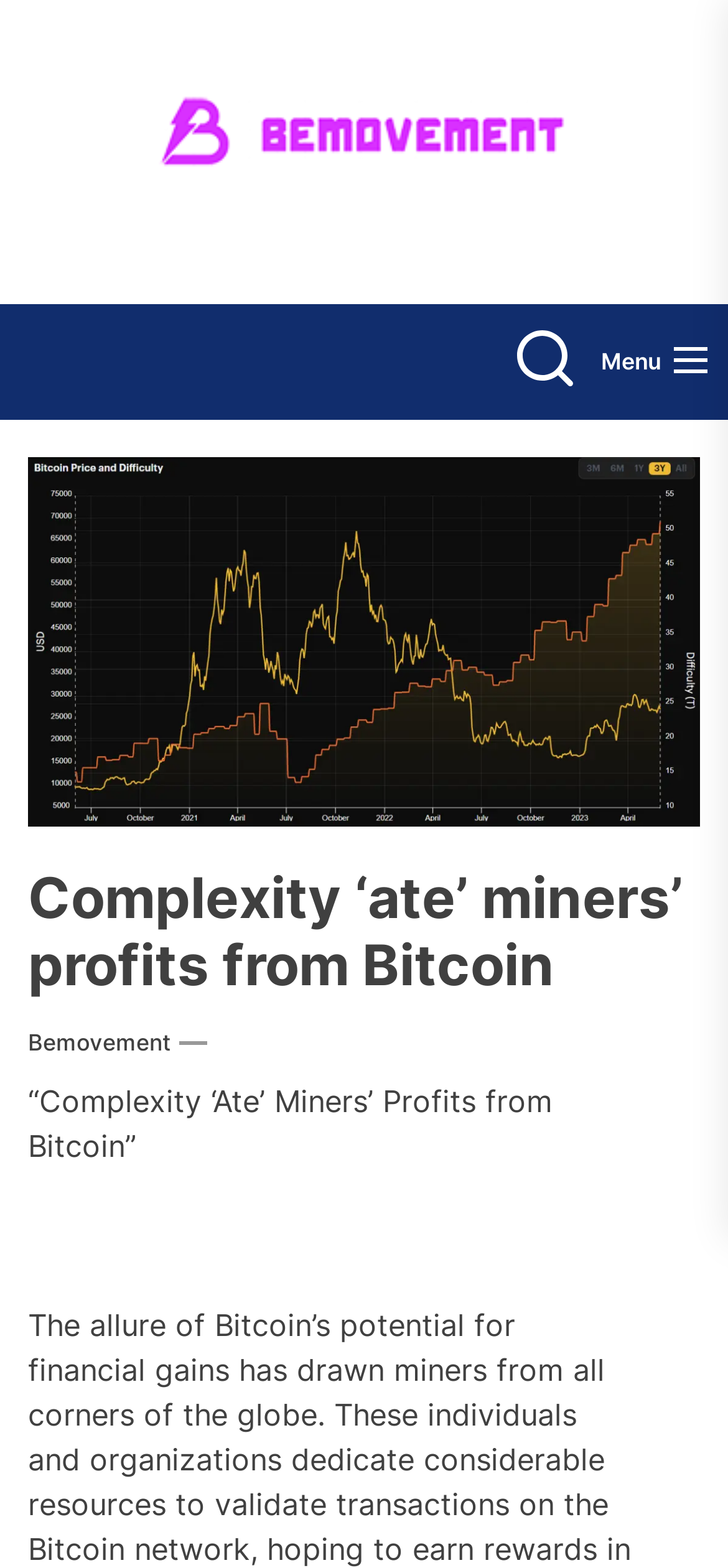Reply to the question with a brief word or phrase: What is the color scheme of the website?

Unknown